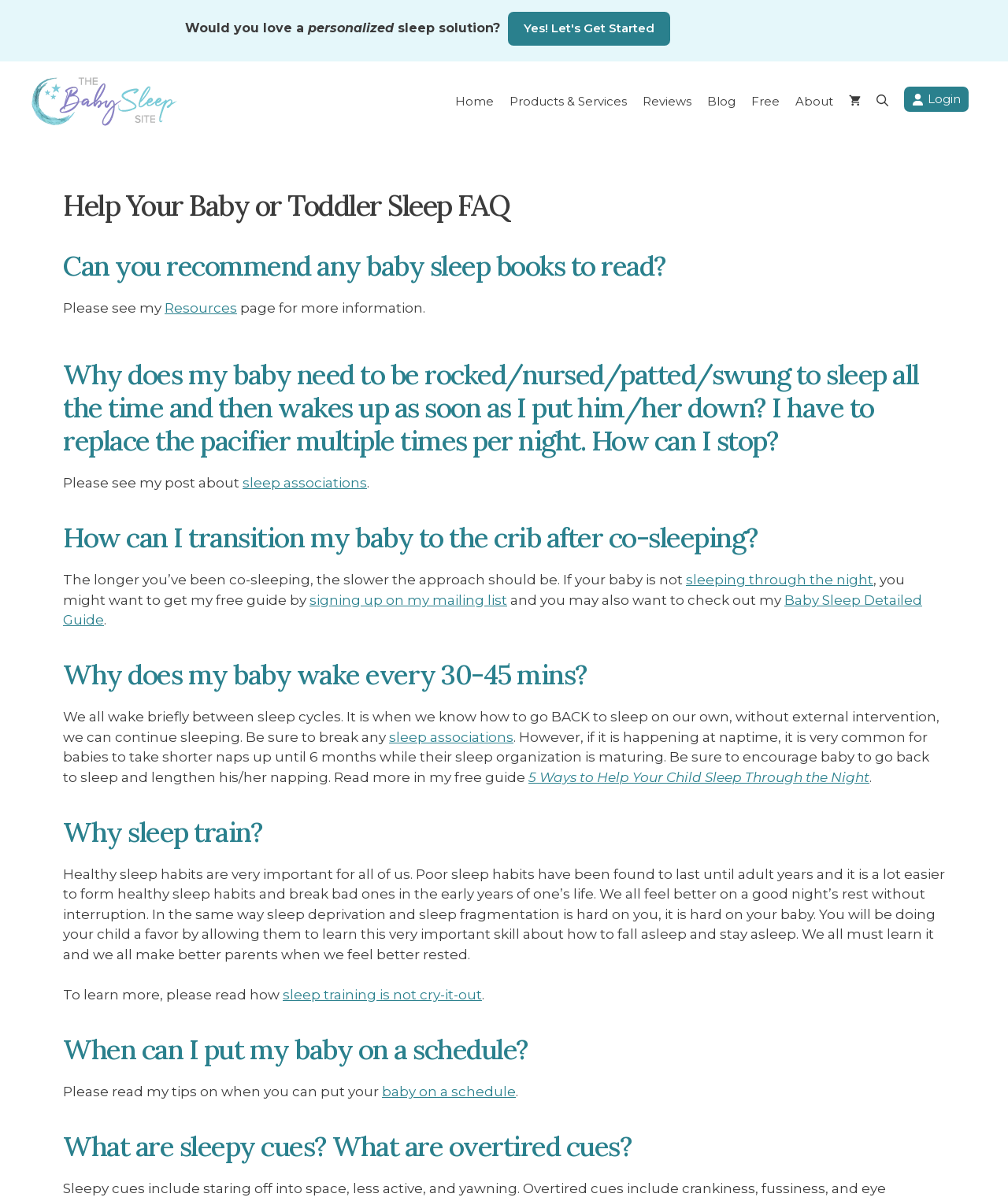Locate the bounding box coordinates of the item that should be clicked to fulfill the instruction: "Go to 'Home'".

[0.444, 0.065, 0.498, 0.104]